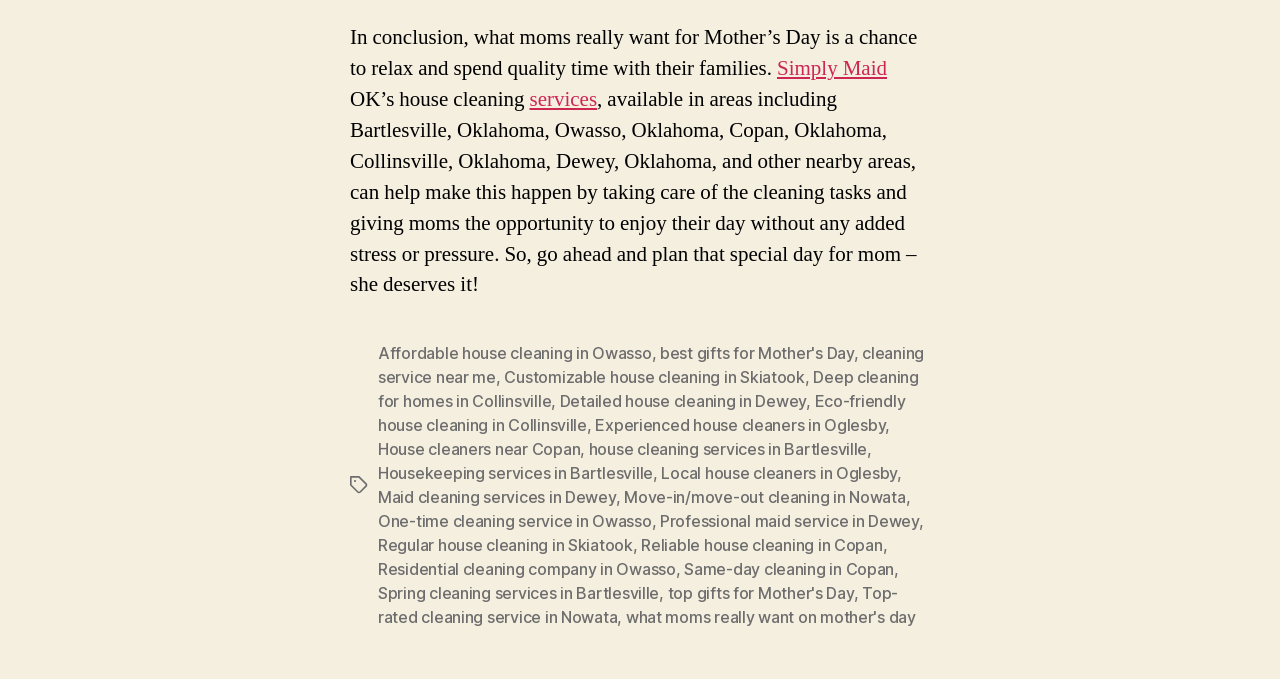Given the element description, predict the bounding box coordinates in the format (top-left x, top-left y, bottom-right x, bottom-right y), using floating point numbers between 0 and 1: Simply Maid

[0.607, 0.106, 0.693, 0.146]